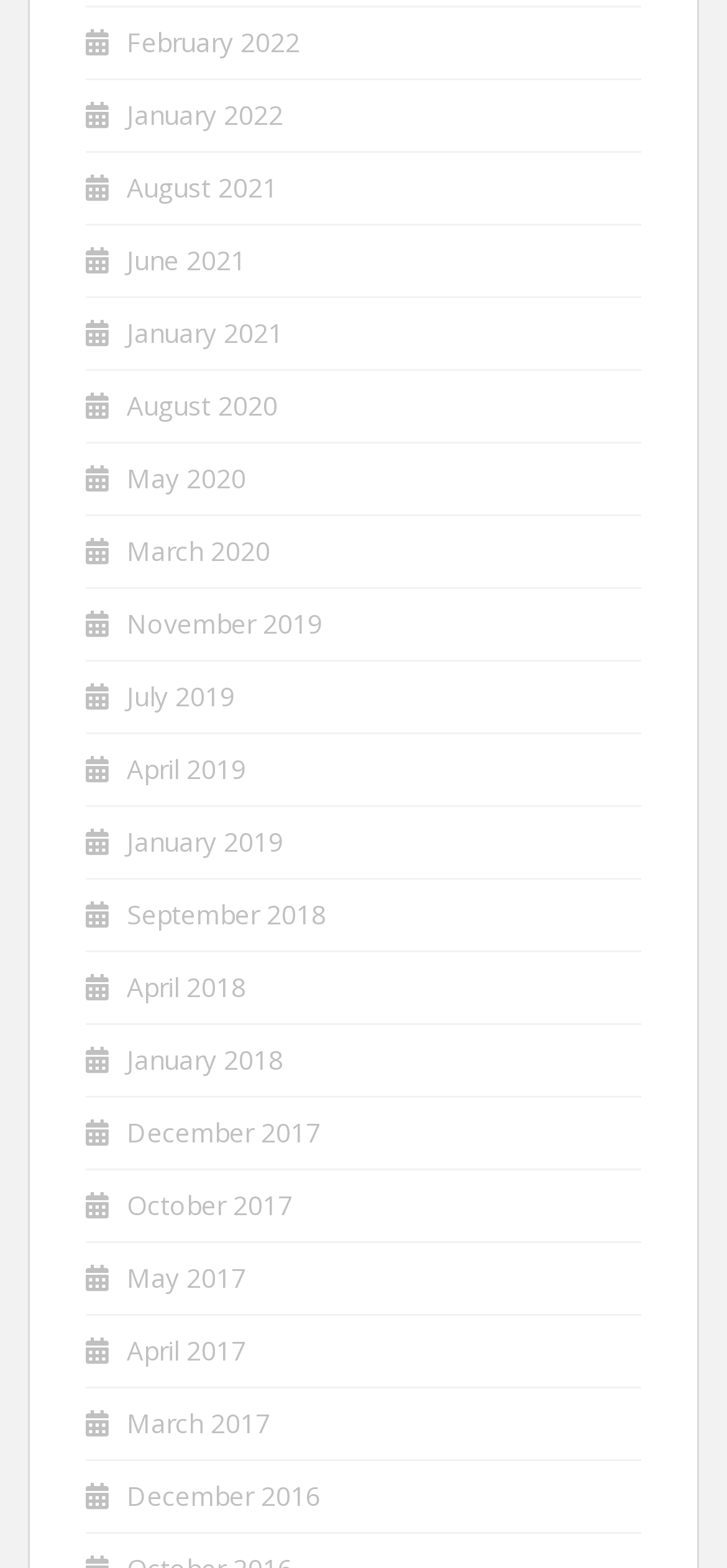Give a one-word or short-phrase answer to the following question: 
What is the latest month available on this webpage?

February 2022